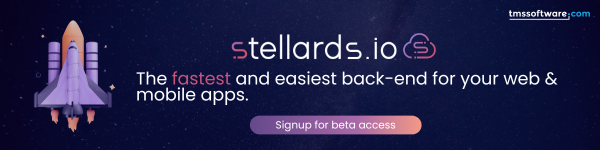Respond concisely with one word or phrase to the following query:
What is the purpose of the call-to-action button?

To signup for beta access